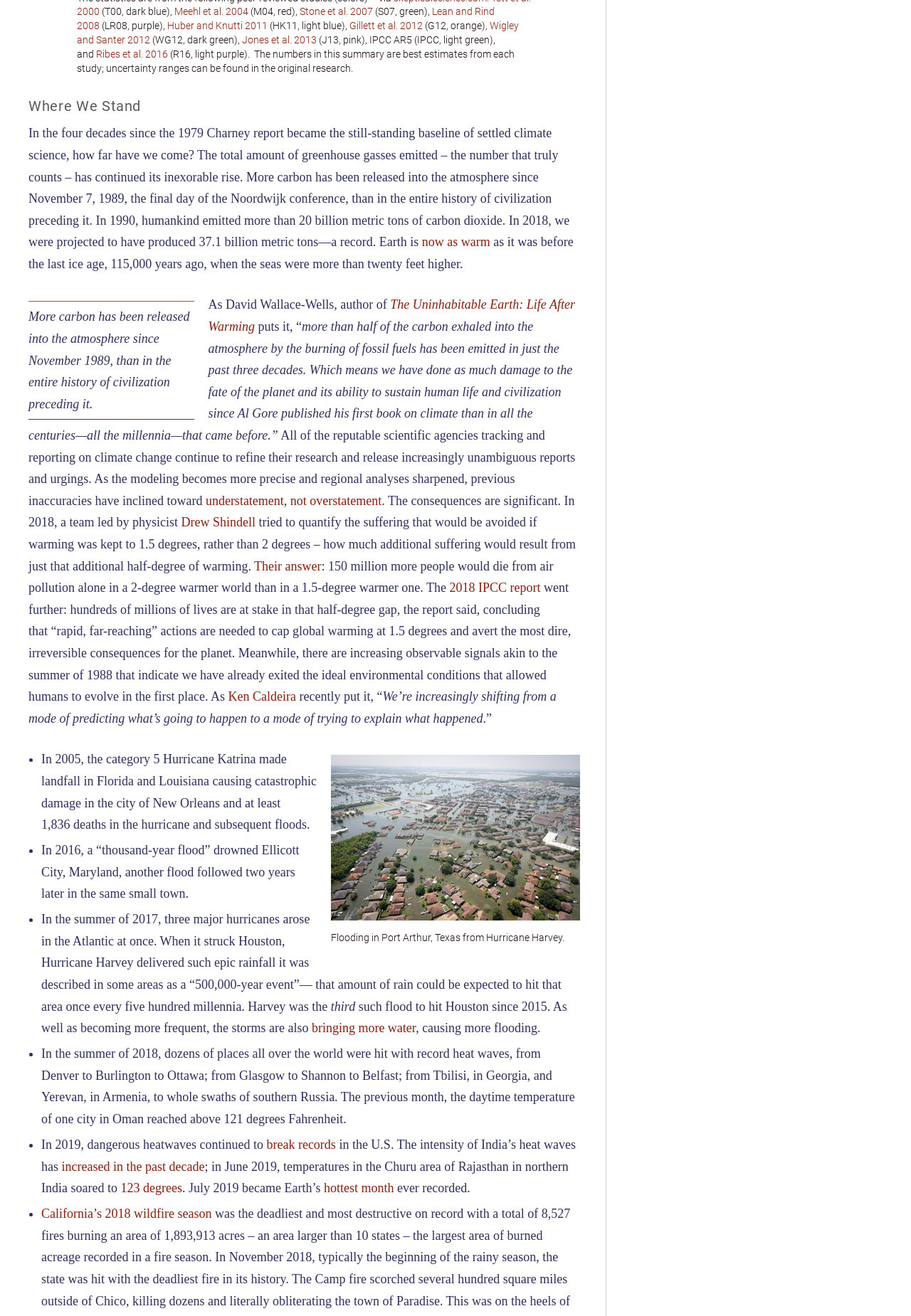Based on the image, provide a detailed and complete answer to the question: 
What is the significance of the year 1989 in this context?

The year 1989 is mentioned as the final day of the Noordwijk conference, which is likely a significant event in the context of climate change. The text suggests that more carbon has been released into the atmosphere since 1989 than in the entire history of civilization preceding it.